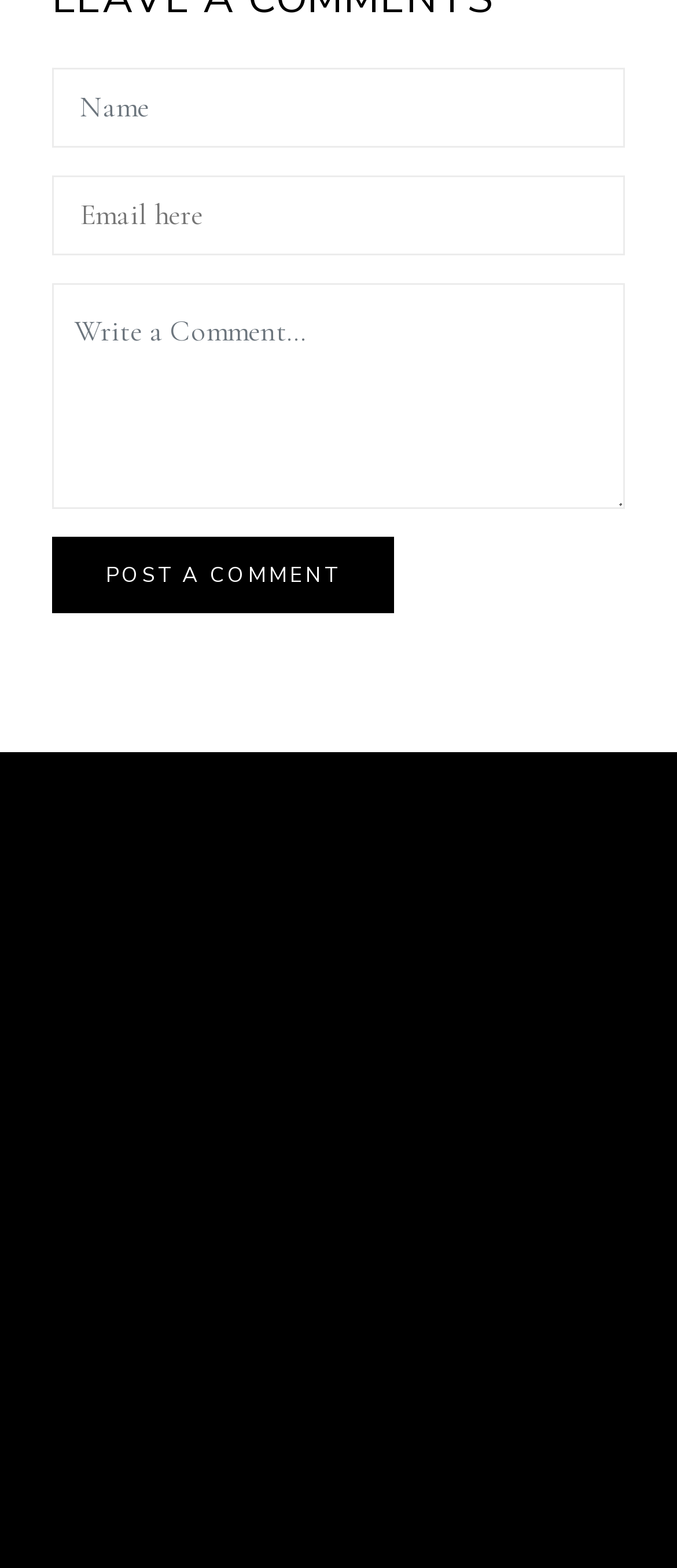Using the provided element description "name="email" placeholder="Email here"", determine the bounding box coordinates of the UI element.

[0.077, 0.112, 0.923, 0.162]